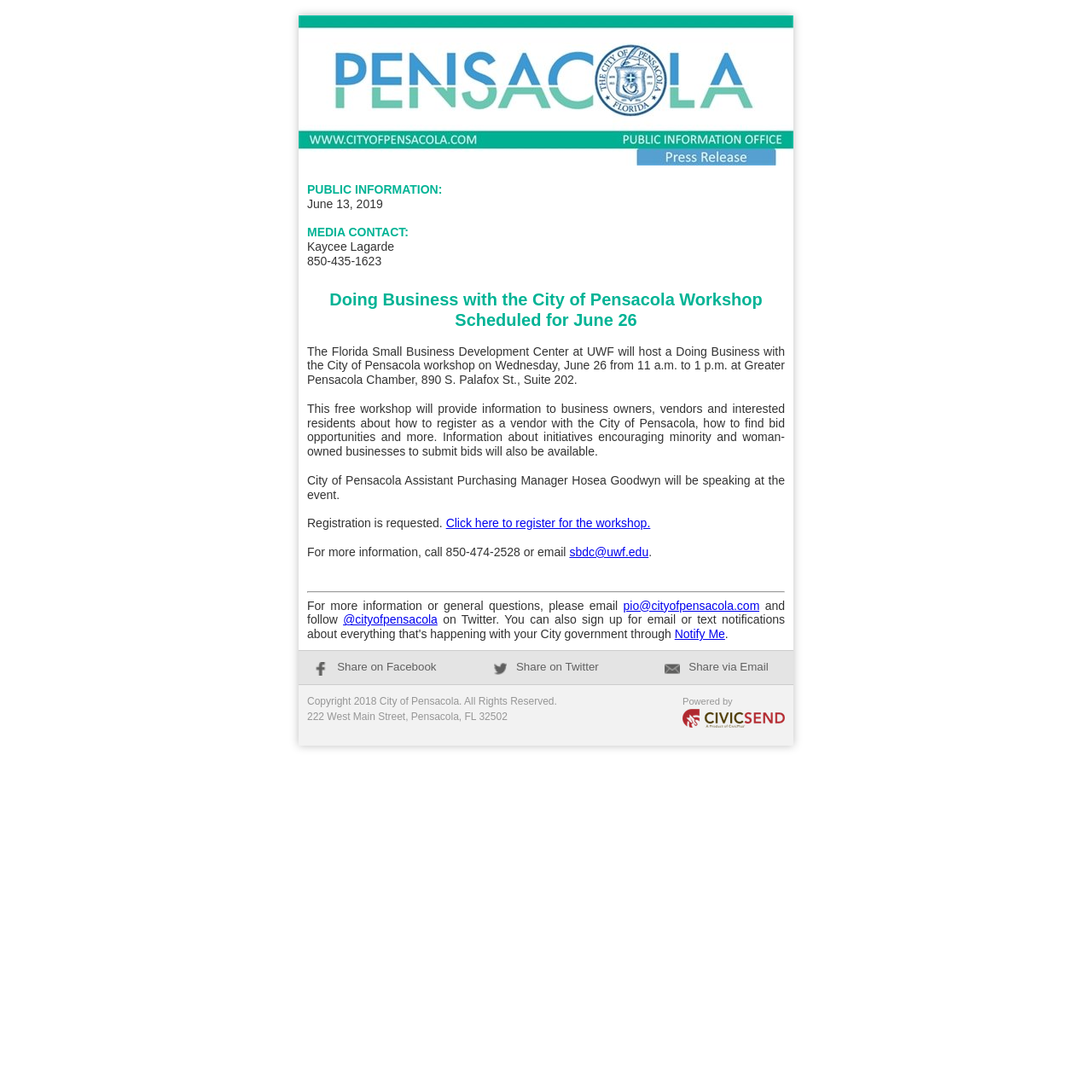Pinpoint the bounding box coordinates of the element to be clicked to execute the instruction: "Share on Facebook".

[0.288, 0.605, 0.4, 0.616]